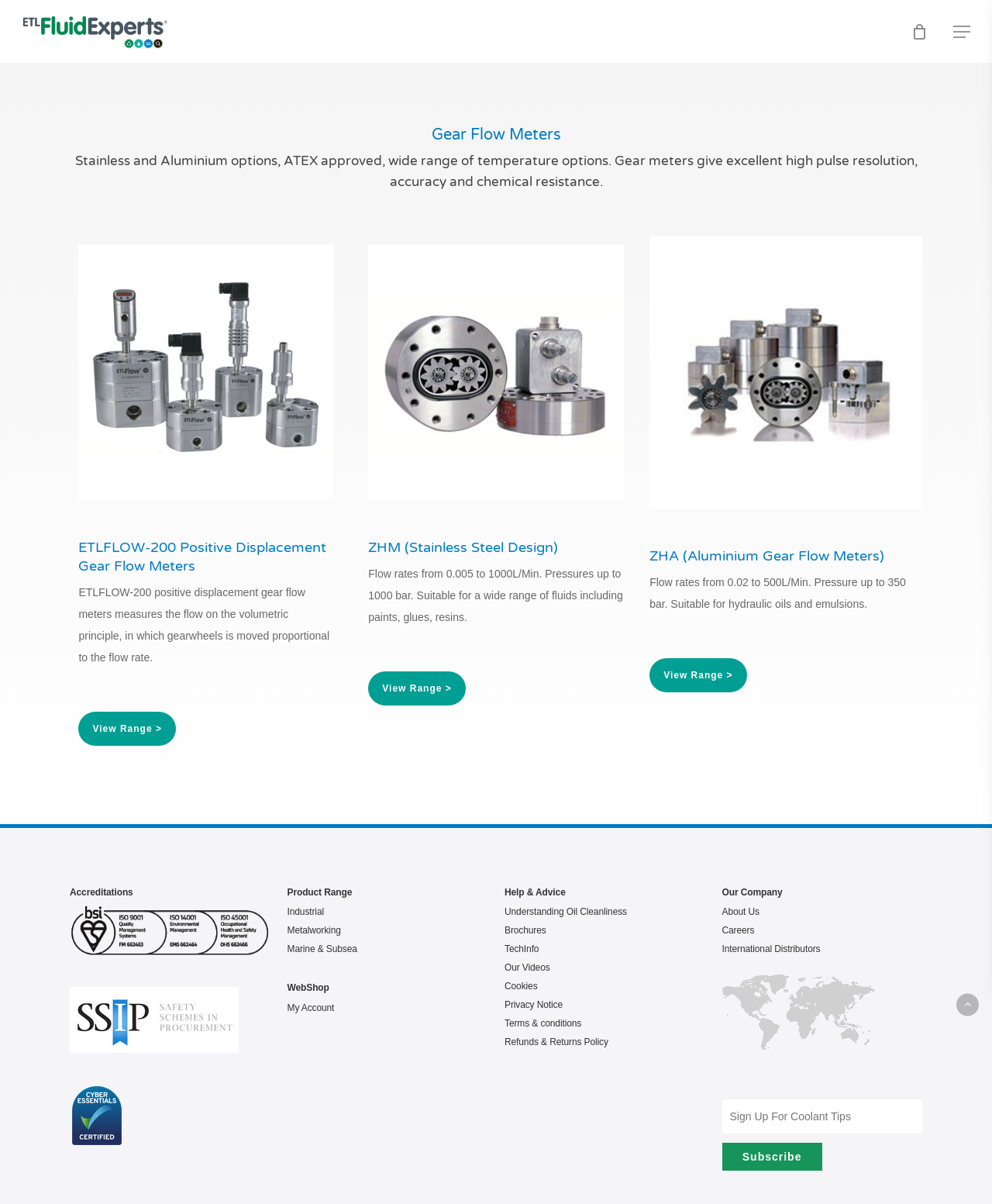Describe the entire webpage, focusing on both content and design.

The webpage is about Gear Flow Meters by ETL Fluid Experts Ltd. At the top, there is a search bar with a "Search" textbox and a "Close Search" link. Next to the search bar, there is a link to "ETL Fluid Experts Ltd" accompanied by an image of the company's logo. A navigation menu button is located at the top right corner.

Below the top section, there is a main content area that takes up most of the page. It starts with a heading "Gear Flow Meters" followed by a brief description of the product. There are three sections showcasing different types of gear flow meters: ETLFLOW-200 Positive Displacement Gear Flow Meters, ZHM (Stainless Steel Design), and ZHA (Aluminium Gear Flow Meters). Each section has a heading, a brief description, and a "View Range >" link.

On the left side of the page, there are several sections with headings: "Accreditations", "Product Range", "WebShop", "Help & Advice", and "Our Company". Under each heading, there are links to related pages or resources. The "Accreditations" section has an image of the "ETL Cyber Essentials" logo.

At the bottom of the page, there is a section to sign up for "Coolant Tips" with a textbox and a "Subscribe" button. A "Back to top" link is located at the bottom right corner.